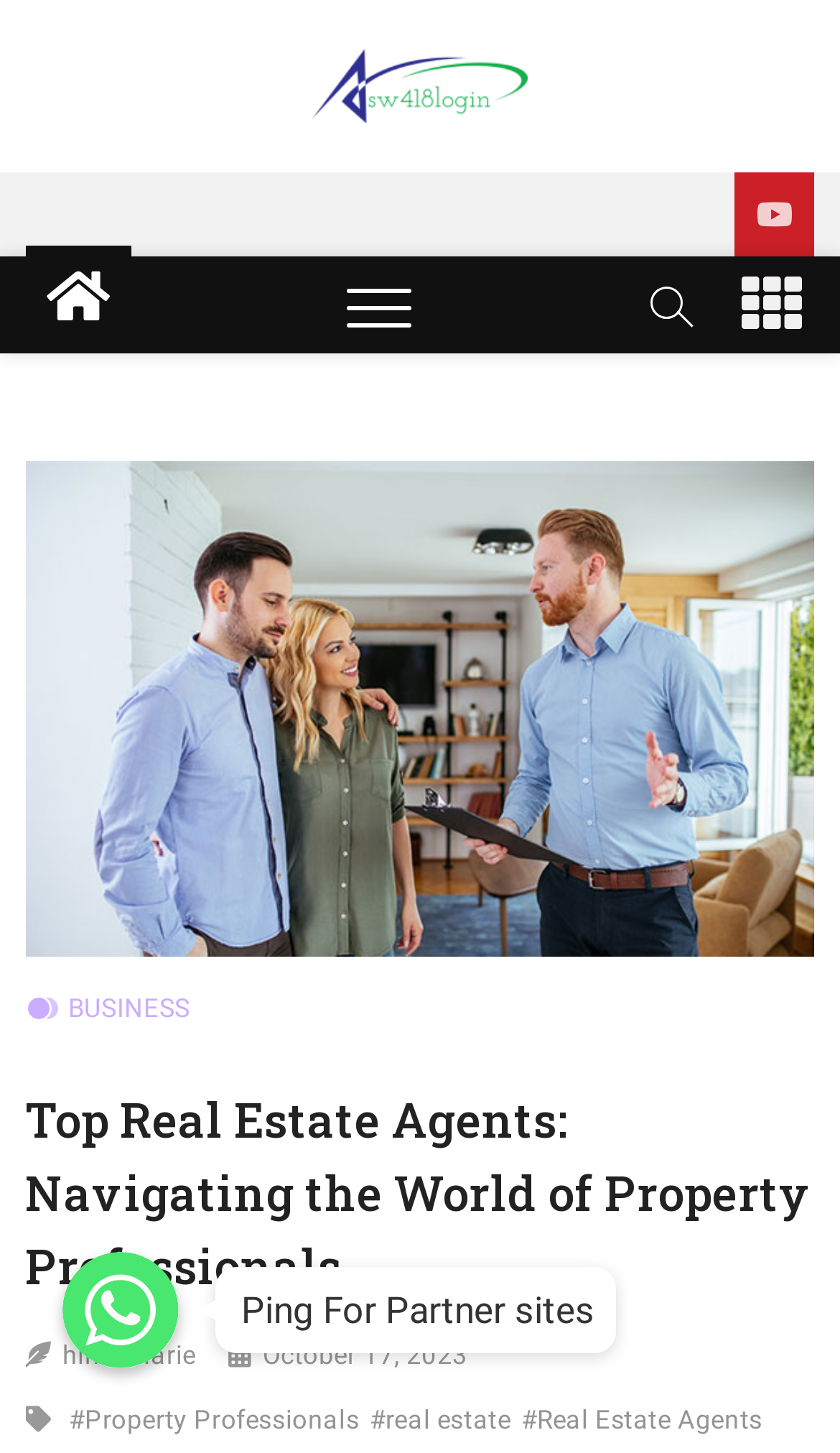Please locate the bounding box coordinates of the element that should be clicked to achieve the given instruction: "Read the article about property professionals".

[0.03, 0.747, 0.97, 0.897]